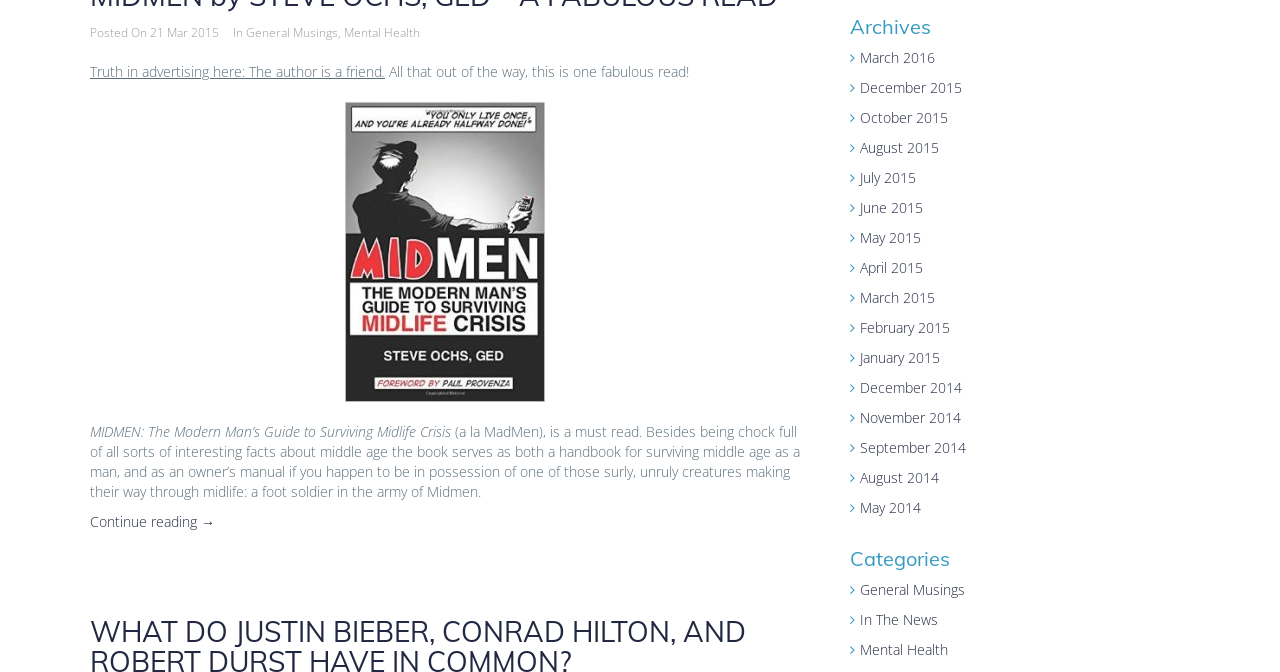Identify the bounding box for the UI element specified in this description: "Continue reading →". The coordinates must be four float numbers between 0 and 1, formatted as [left, top, right, bottom].

[0.07, 0.761, 0.168, 0.79]